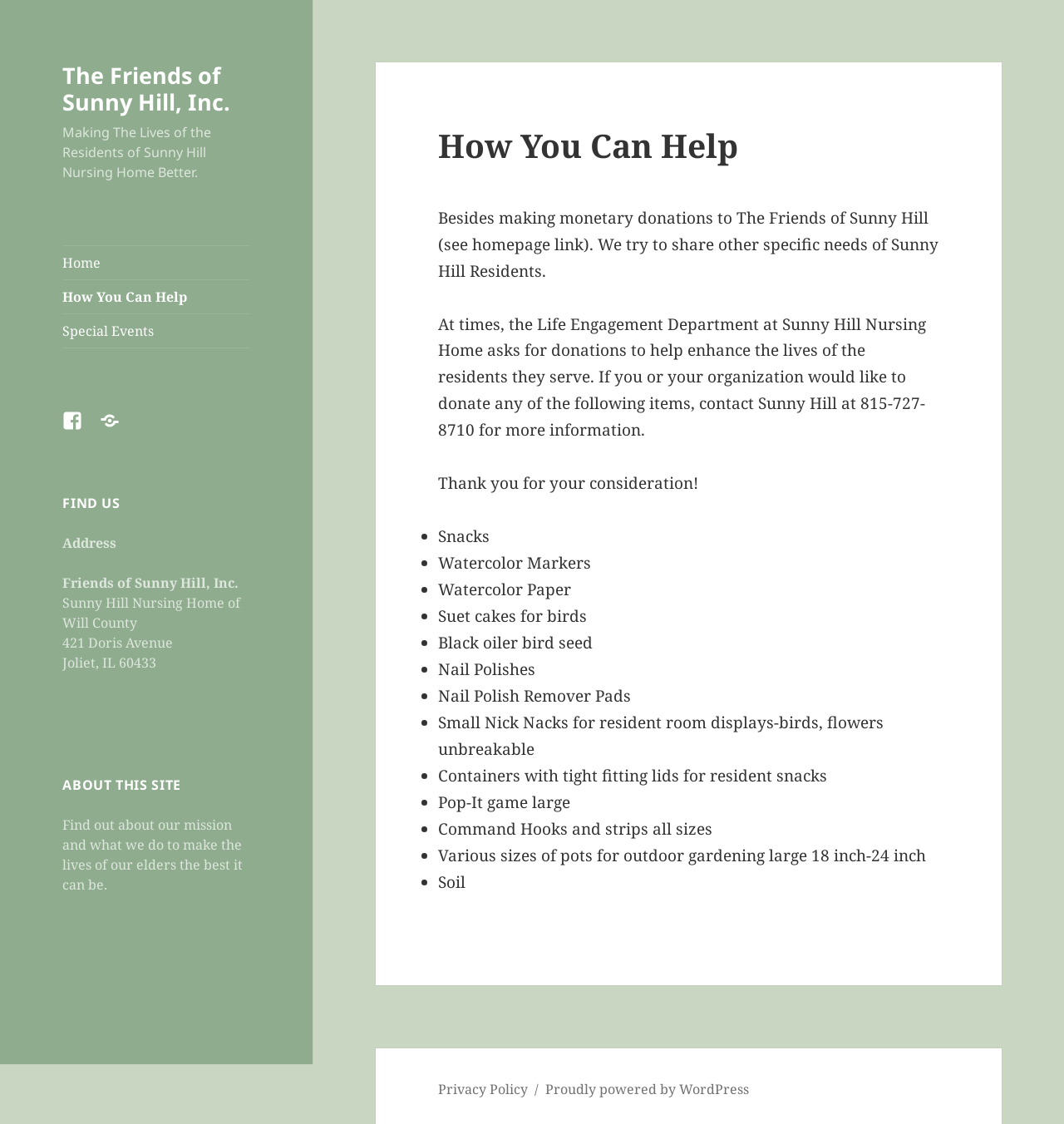Determine the bounding box coordinates of the region I should click to achieve the following instruction: "Click on the Home link". Ensure the bounding box coordinates are four float numbers between 0 and 1, i.e., [left, top, right, bottom].

[0.059, 0.219, 0.235, 0.248]